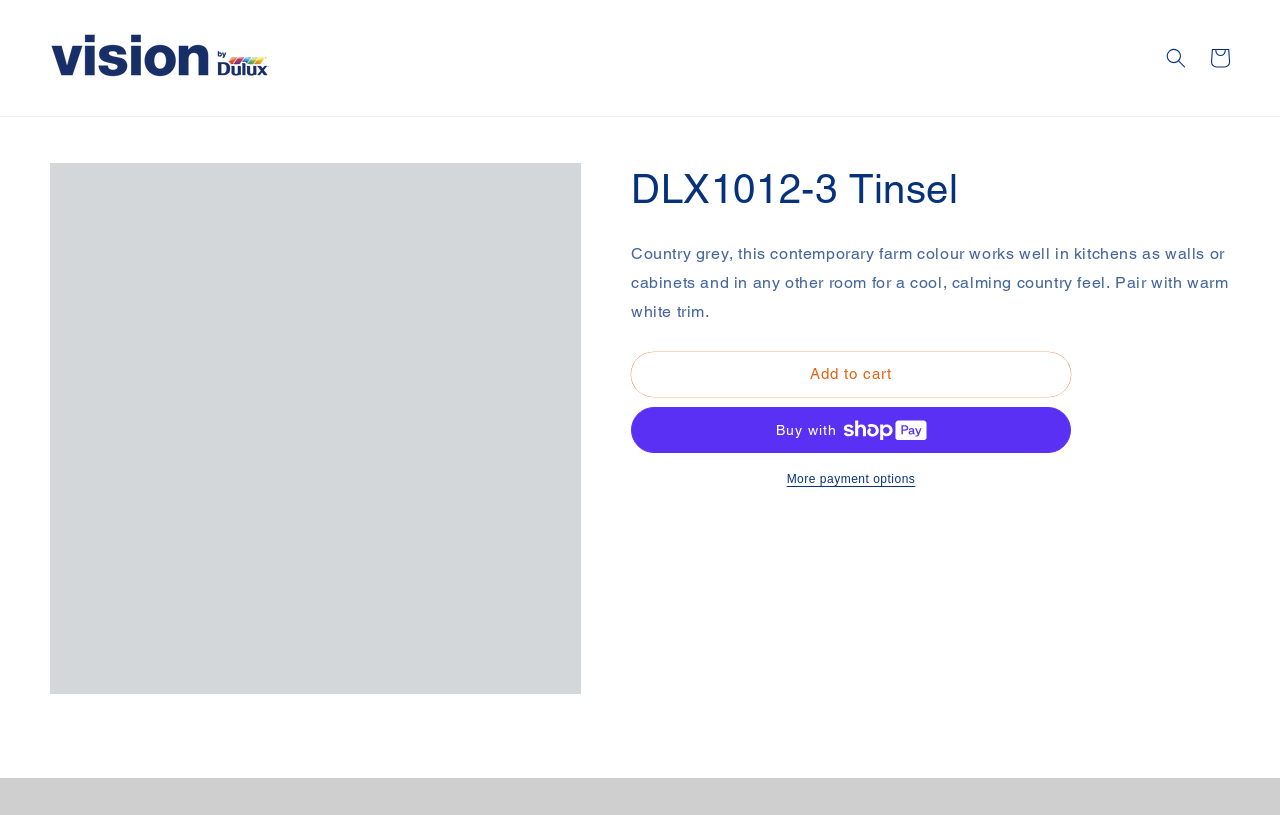Utilize the details in the image to thoroughly answer the following question: What type of room is the color suitable for?

The webpage describes the color as suitable for kitchens as walls or cabinets, and also mentions that it can be used in any other room for a cool, calming country feel.